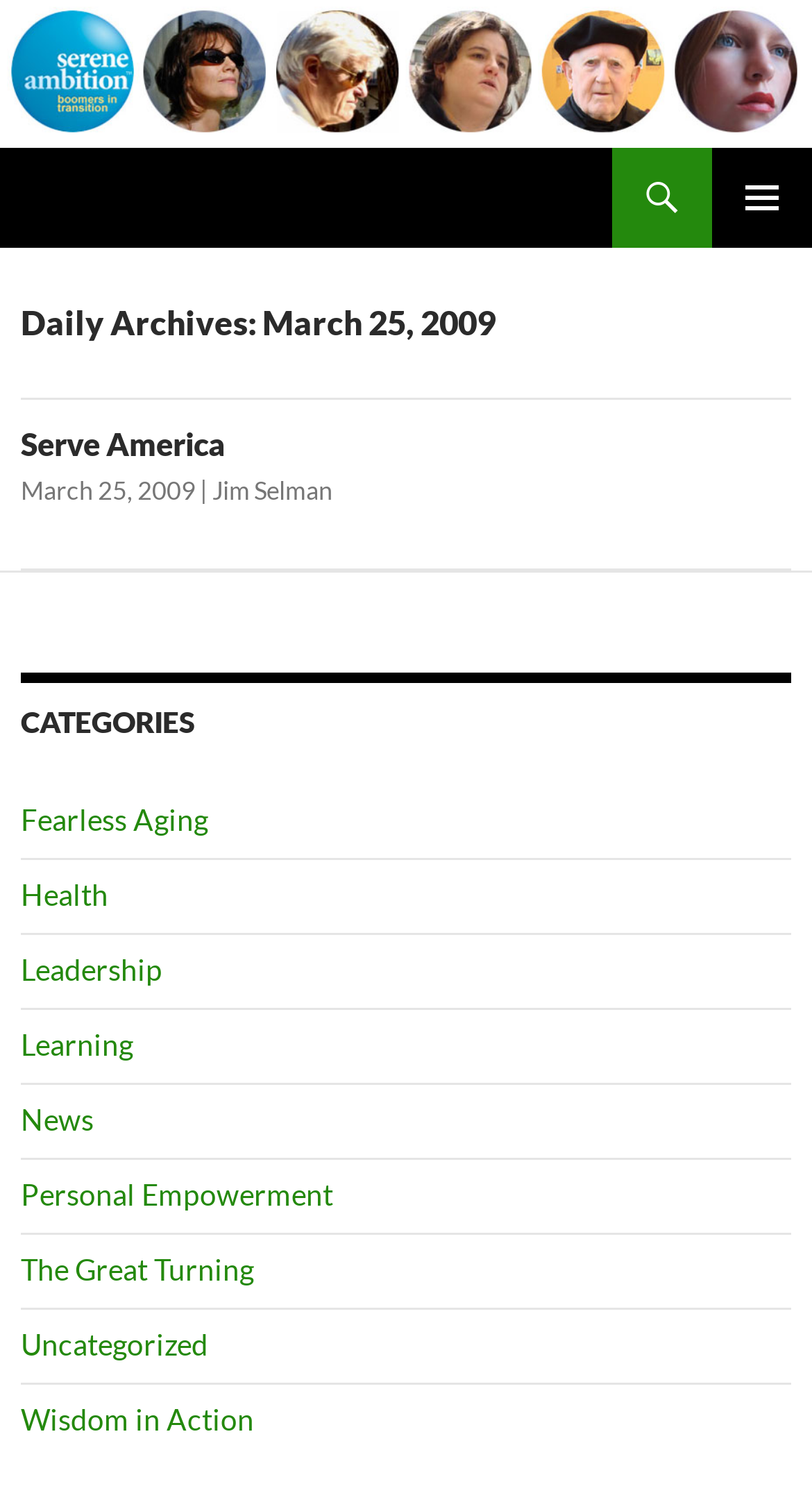Can you determine the bounding box coordinates of the area that needs to be clicked to fulfill the following instruction: "Click on the 'Events' category"?

None